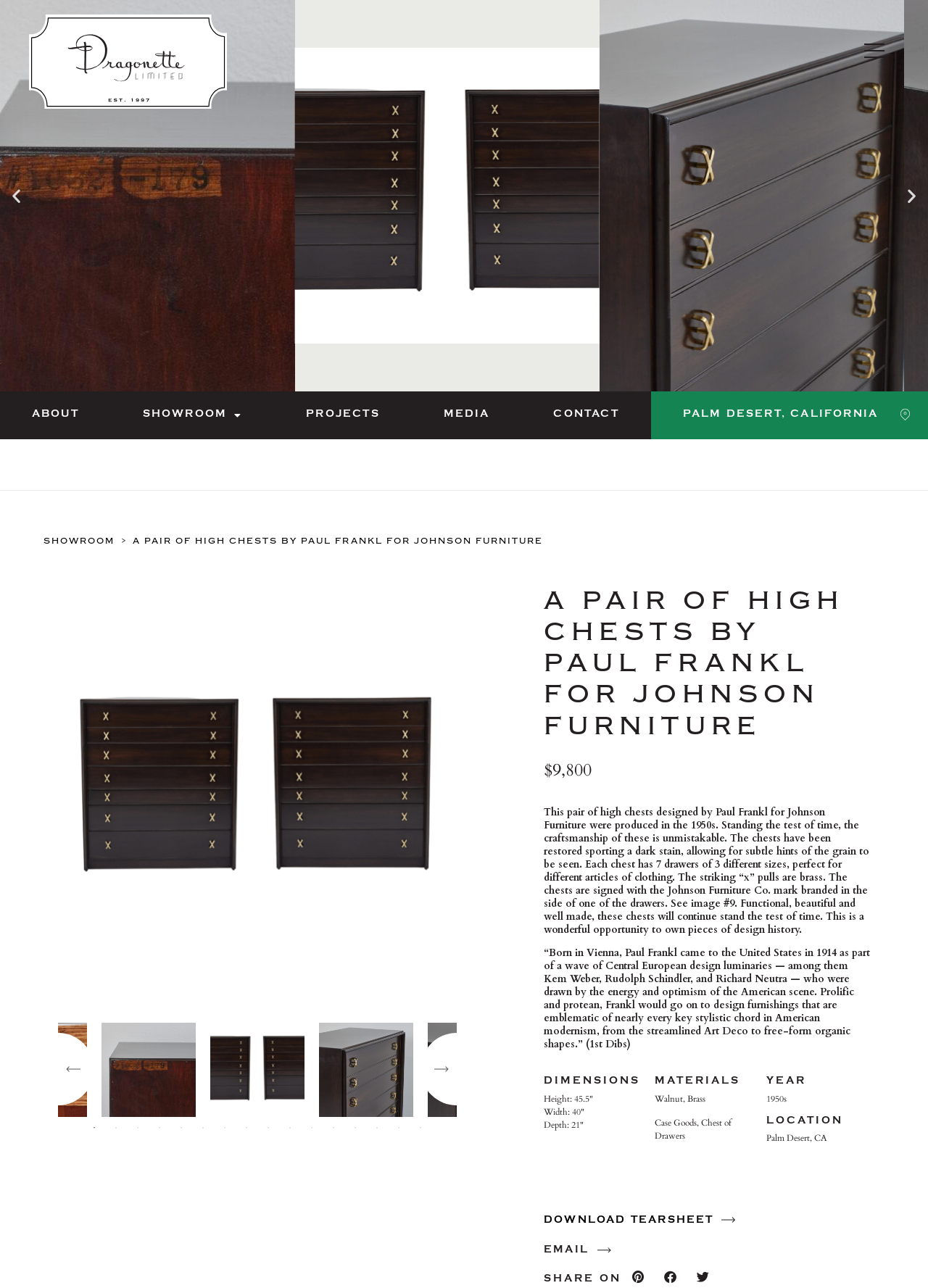Determine the bounding box of the UI element mentioned here: "Showroom". The coordinates must be in the format [left, top, right, bottom] with values ranging from 0 to 1.

[0.119, 0.304, 0.296, 0.341]